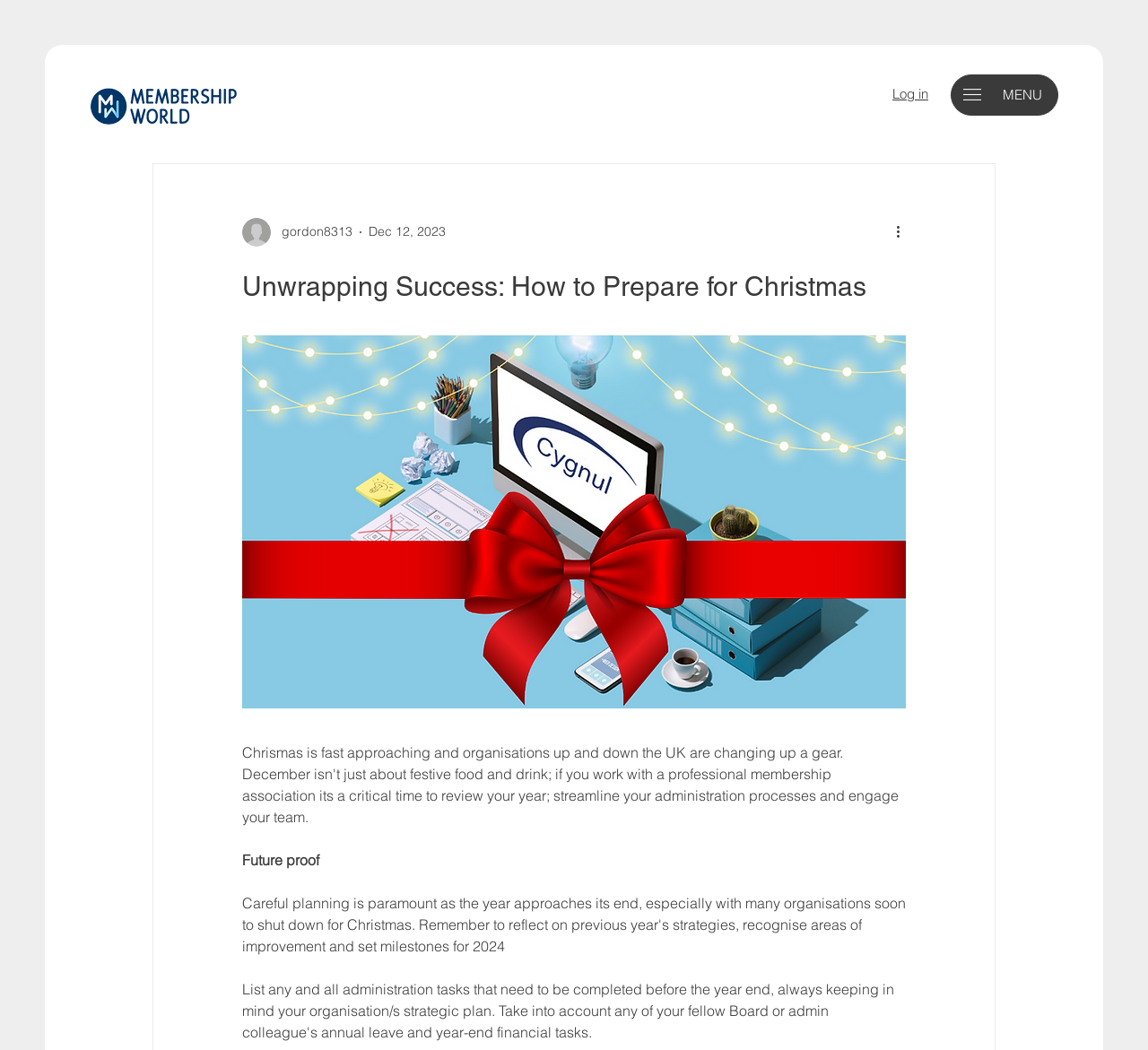Give a detailed account of the webpage.

The webpage appears to be an article or blog post titled "Unwrapping Success: How to Prepare for Christmas". At the top left, there is a link with no text, and to its right, a button labeled "MENU" with a popup dialog. Next to the "MENU" button, there is another button labeled "open site navigation" with an accompanying image. 

Further to the right, there is a heading that says "Log in" with a link below it. Below the "Log in" link, there is a section that appears to be related to the article's author, featuring a writer's picture, the author's name "gordon8313", and the date "Dec 12, 2023". 

To the right of the author section, there is a button labeled "More actions" with an image. Below the author section, the main article title "Unwrapping Success: How to Prepare for Christmas" is displayed prominently. The article content begins below the title, but the exact content is not specified. At the bottom of the page, there is a static text that says "Future proof".